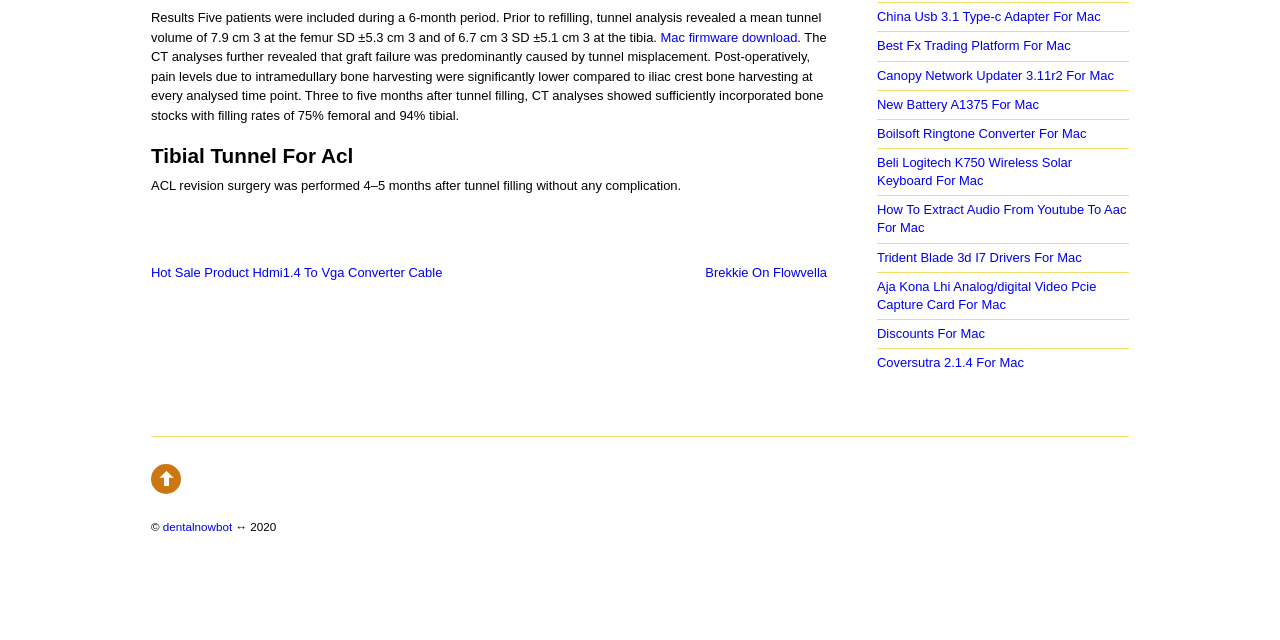Identify the bounding box coordinates for the UI element described as follows: Coversutra 2.1.4 For Mac. Use the format (top-left x, top-left y, bottom-right x, bottom-right y) and ensure all values are floating point numbers between 0 and 1.

[0.685, 0.555, 0.8, 0.578]